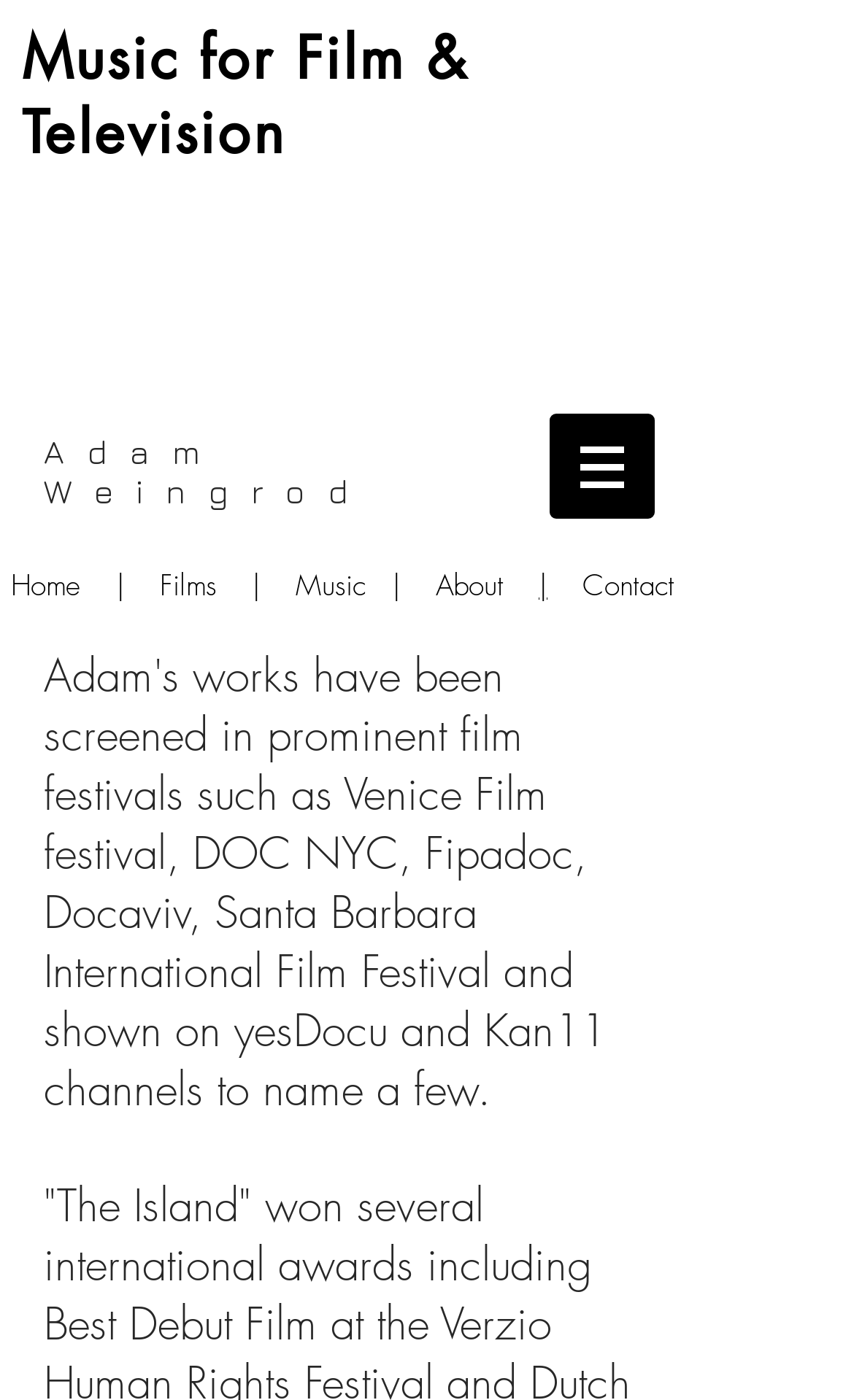How many links are available in the top section of the website?
Refer to the image and provide a one-word or short phrase answer.

2